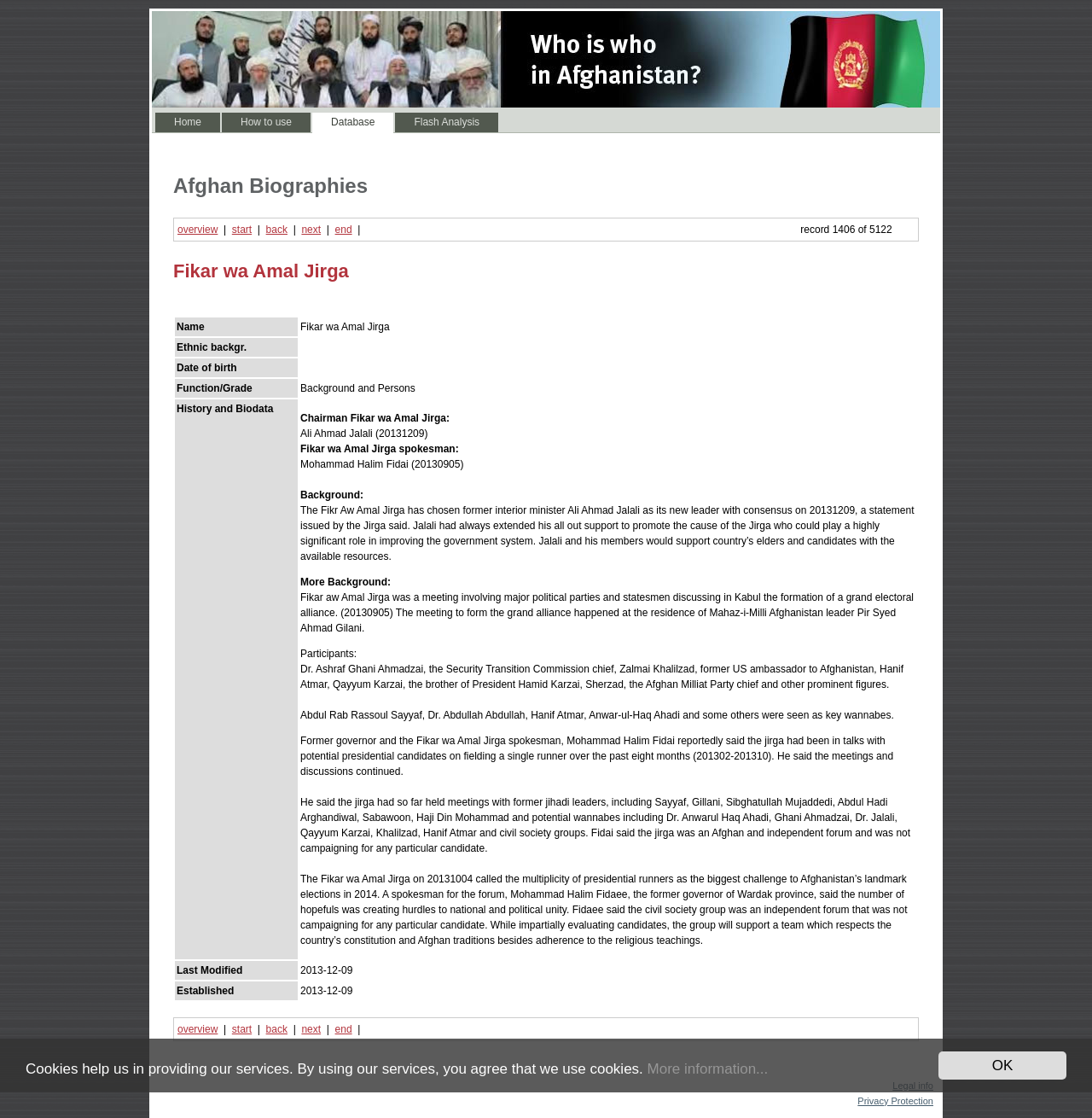Provide a one-word or brief phrase answer to the question:
When was the Fikar wa Amal Jirga established?

2013-12-09